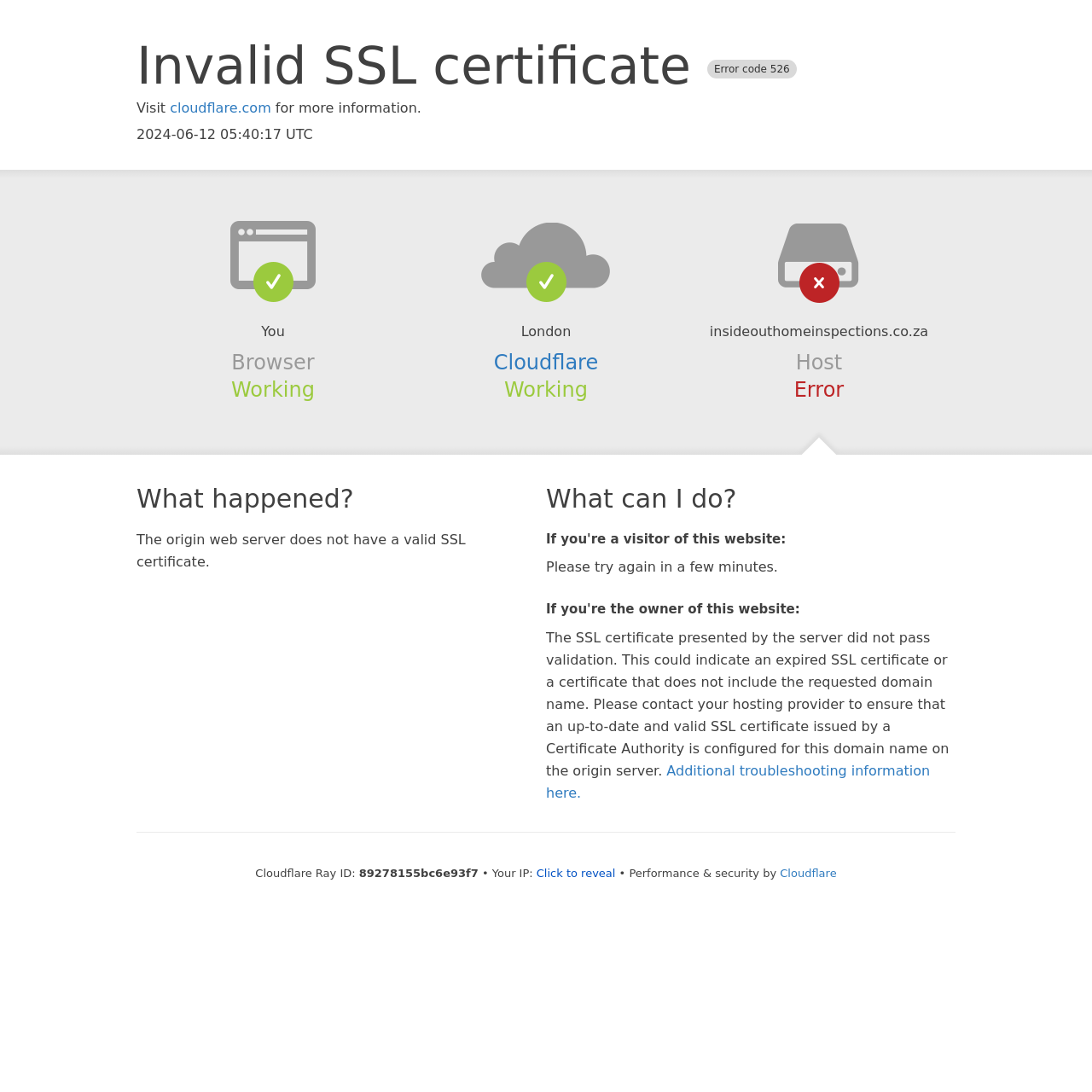Locate and extract the text of the main heading on the webpage.

Invalid SSL certificate Error code 526